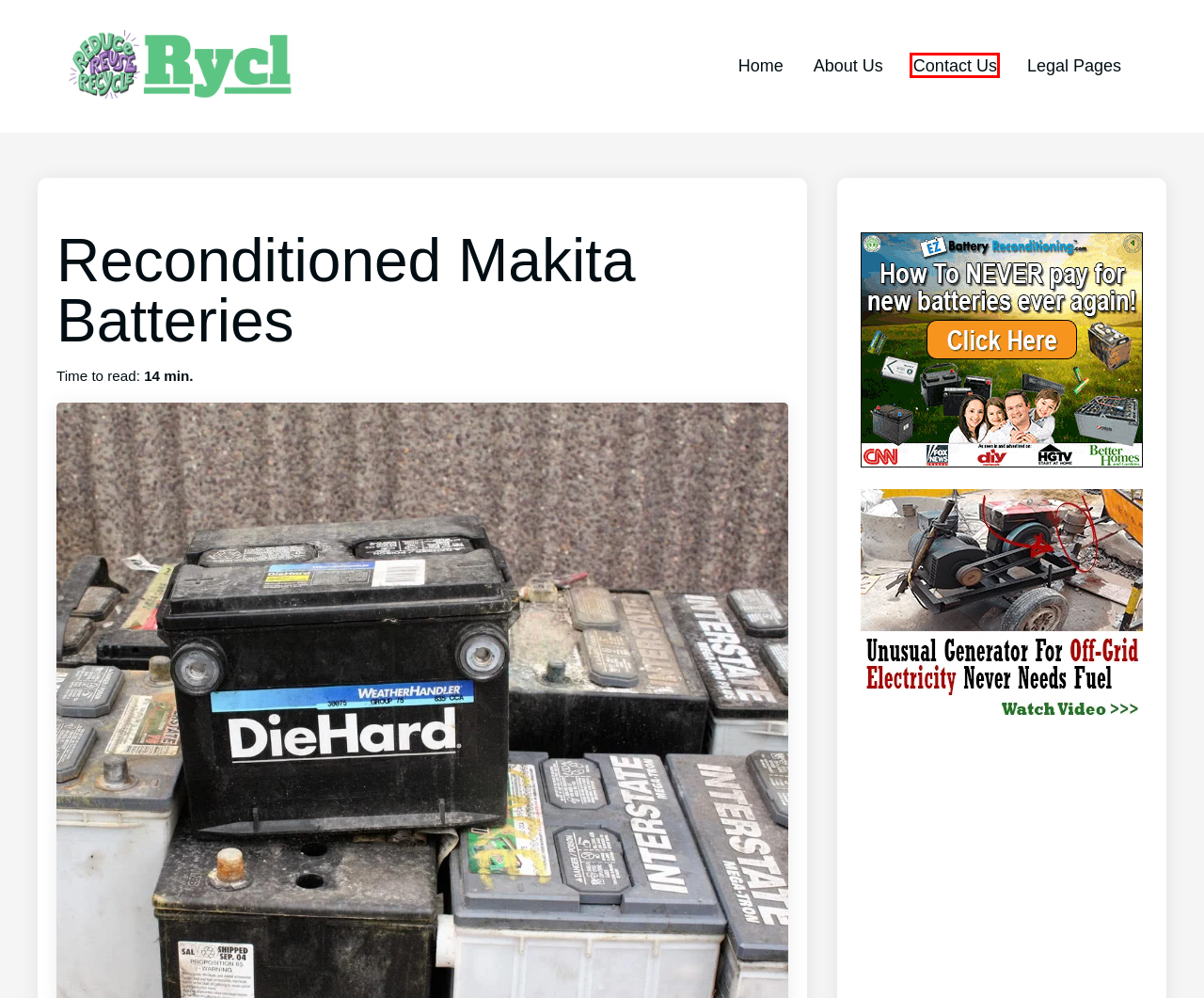Provided is a screenshot of a webpage with a red bounding box around an element. Select the most accurate webpage description for the page that appears after clicking the highlighted element. Here are the candidates:
A. About Us - Rycl
B. Contact Us - Rycl
C. Where To Recondition Hybrid Battery Near Me - Rycl
D. 10 Brilliant Ways To Use EZ Battery Reconditioning - Rycl
E. 10 Great Ways To Use EZ Battery Reconditioning - Rycl
F. Legal Pages - Rycl
G. Rycl
H. The Ultimate Energizer

B